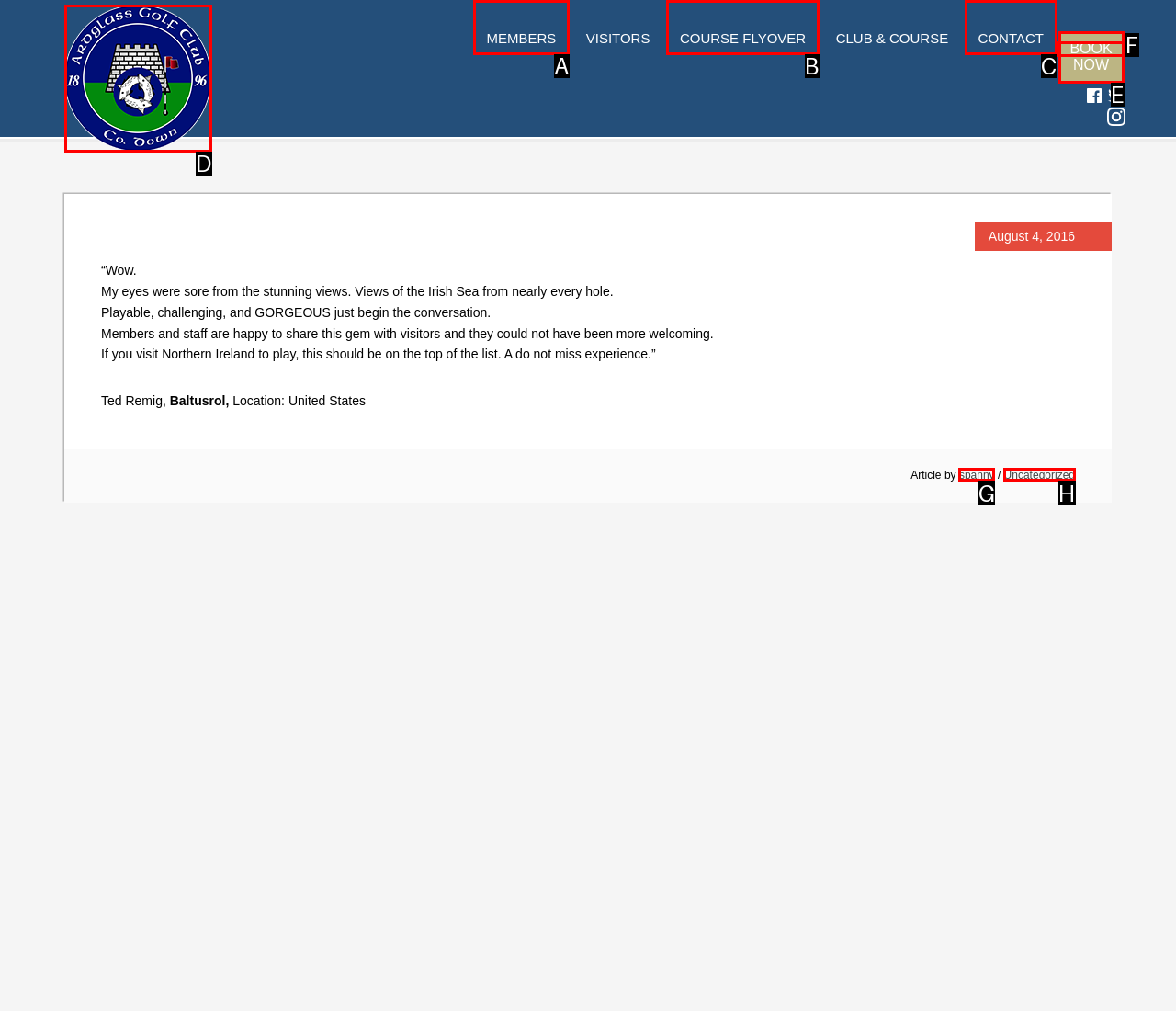Which HTML element matches the description: Ardglass Golf Club?
Reply with the letter of the correct choice.

D